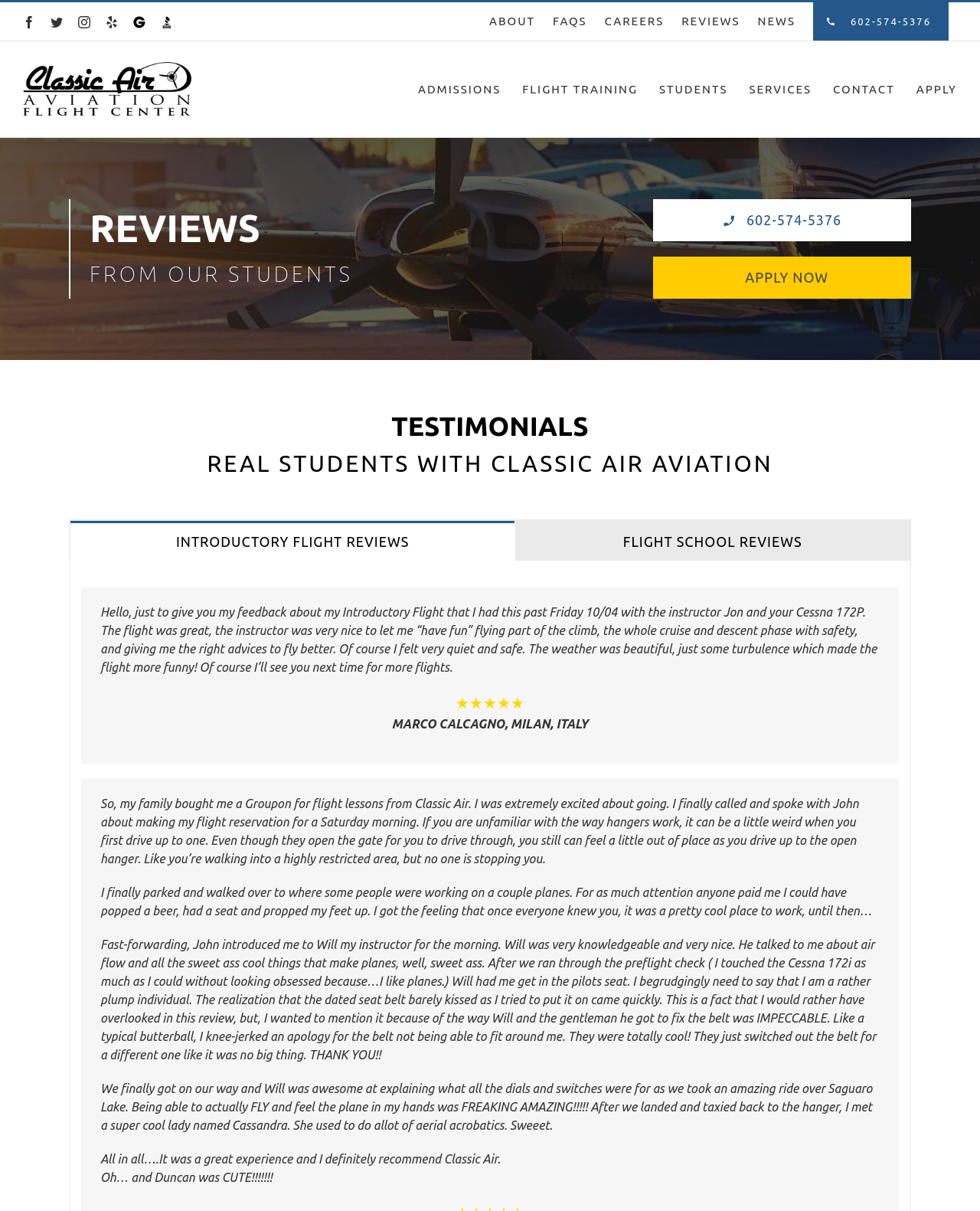Craft a detailed narrative of the webpage's structure and content.

This webpage is about Classic Air Aviation, an Arizona-based flight school, and showcases reviews and testimonials from its students. At the top, there are social media links to Facebook, Twitter, Instagram, Yelp, Groupon, and BBB, along with a navigation menu with links to "About", "FAQs", "Careers", "Reviews", "News", and a phone number.

Below the navigation menu, there is a logo of Classic Air Aviation, and another navigation menu with links to "Admissions", "Flight Training", "Students", "Services", "Contact", and "Apply".

The main content of the page is divided into sections. The first section has a heading "REVIEWS" and a subheading "FROM OUR STUDENTS". Below this, there are two links: "602-574-5376" and "APPLY NOW".

The next section has a heading "TESTIMONIALS" and a subheading "REAL STUDENTS WITH CLASSIC AIR AVIATION". This section features a tab list with two tabs: "INTRODUCTORY FLIGHT REVIEWS" and "FLIGHT SCHOOL REVIEWS". The first tab is selected by default and displays a review from a student named Marco Calcagno, who shares his positive experience with an introductory flight. The review includes a 5-star rating and a detailed description of his flight experience.

Below the review, there are more testimonials from students, including one from a person who purchased a Groupon for flight lessons and shares their experience with the flight school. The review is lengthy and includes details about the instructor, the flight experience, and the facilities.

At the bottom of the page, there is a link to "Go to Top".